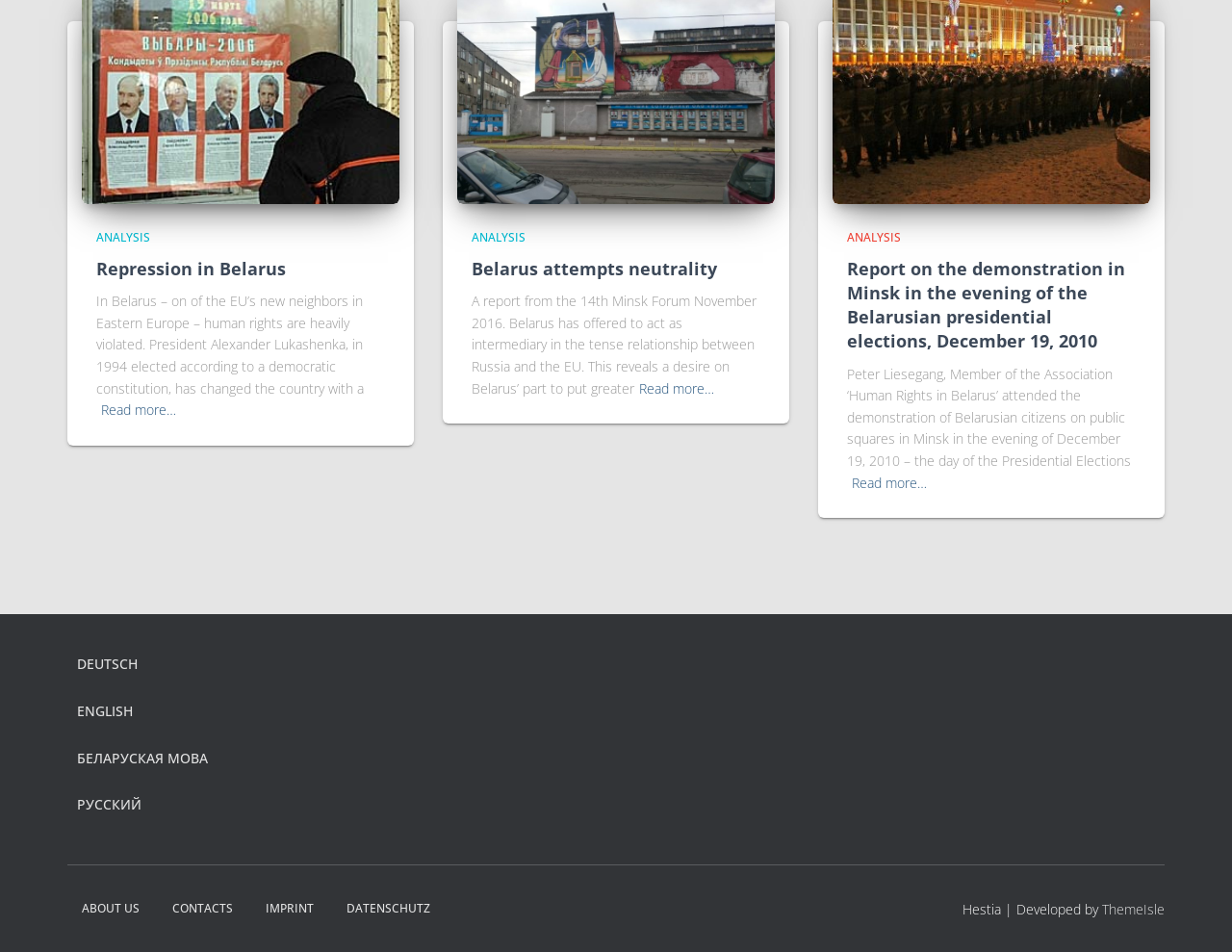Pinpoint the bounding box coordinates of the element to be clicked to execute the instruction: "Go to ABOUT US page".

[0.055, 0.929, 0.125, 0.979]